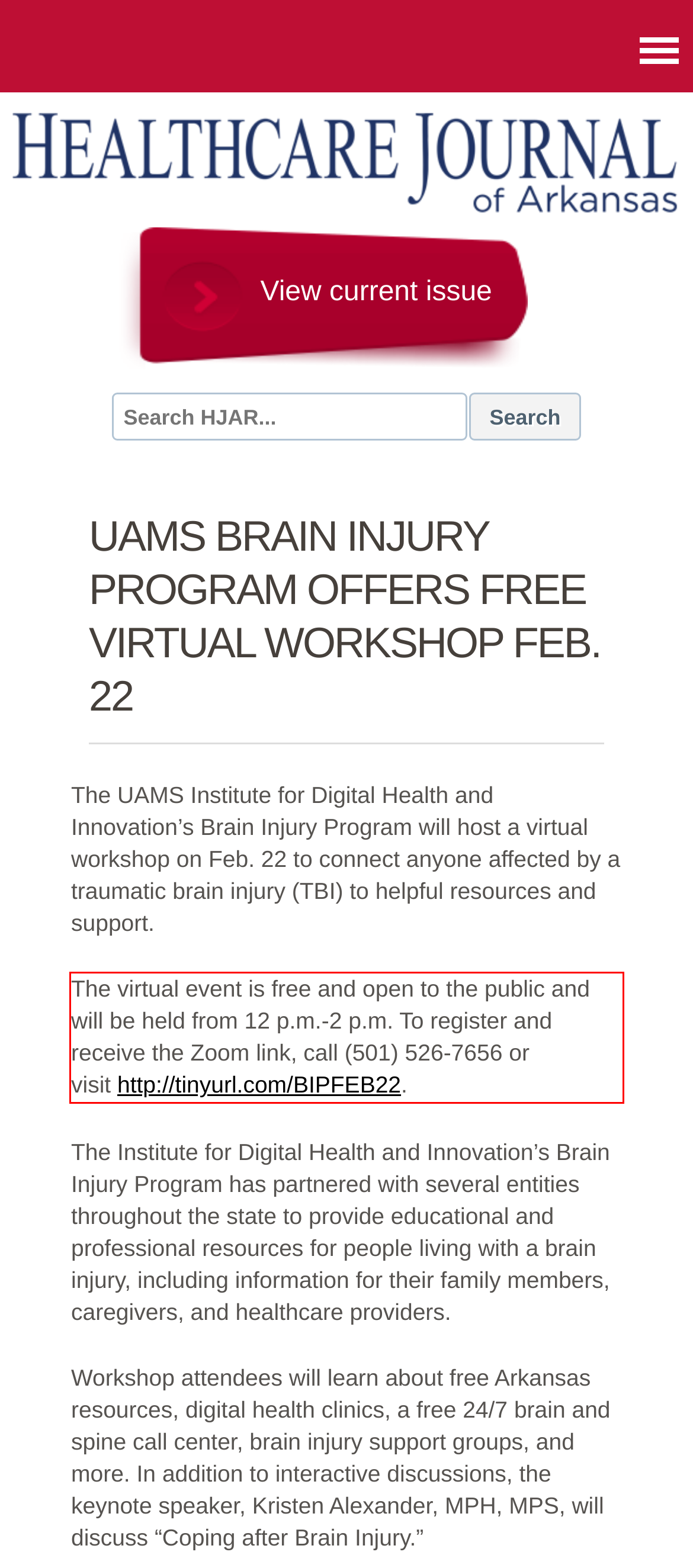Please identify the text within the red rectangular bounding box in the provided webpage screenshot.

The virtual event is free and open to the public and will be held from 12 p.m.-2 p.m. To register and receive the Zoom link, call (501) 526-7656 or visit http://tinyurl.com/BIPFEB22.